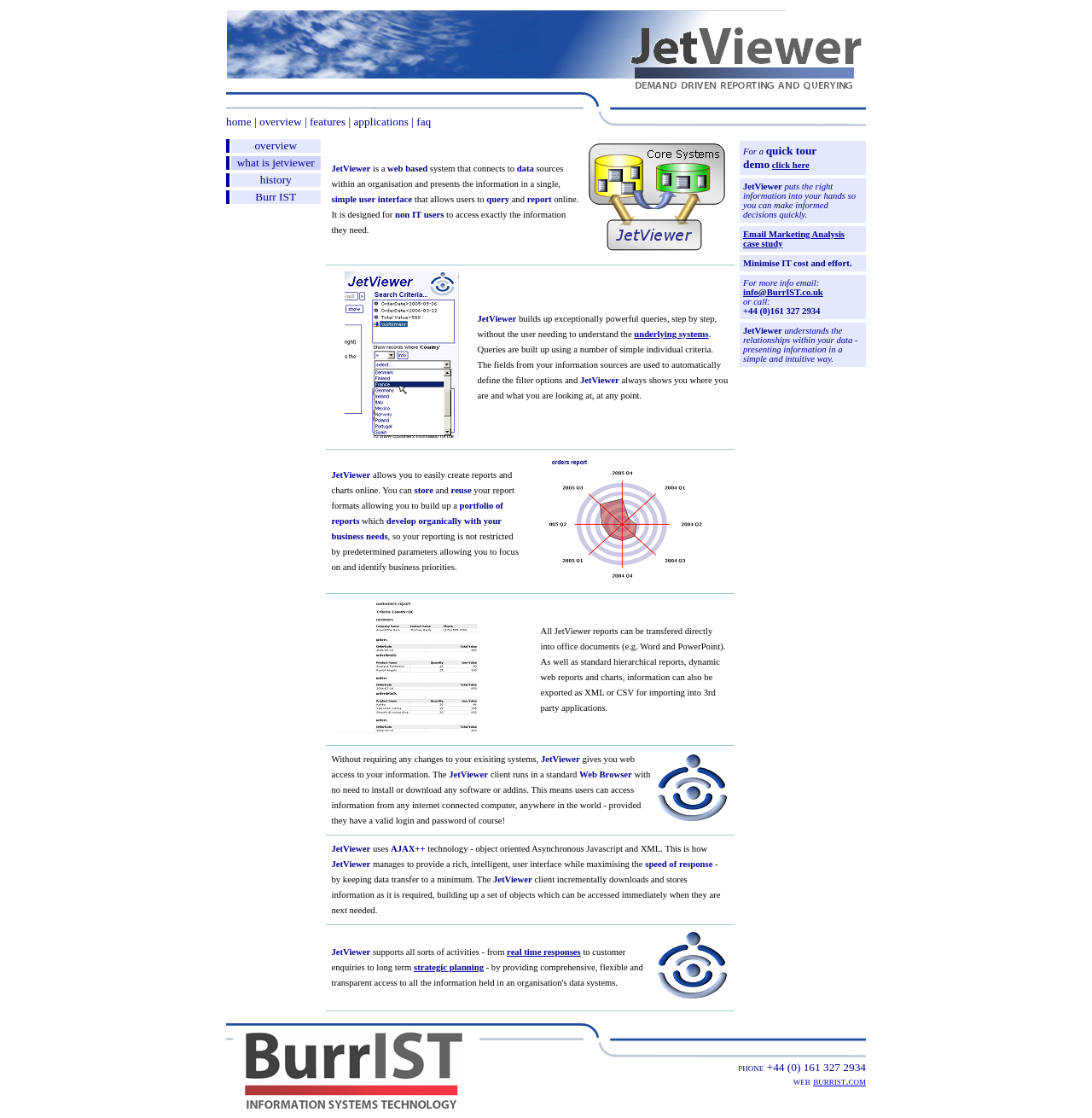Bounding box coordinates are to be given in the format (top-left x, top-left y, bottom-right x, bottom-right y). All values must be floating point numbers between 0 and 1. Provide the bounding box coordinate for the UI element described as: strategic planning

[0.379, 0.861, 0.443, 0.869]